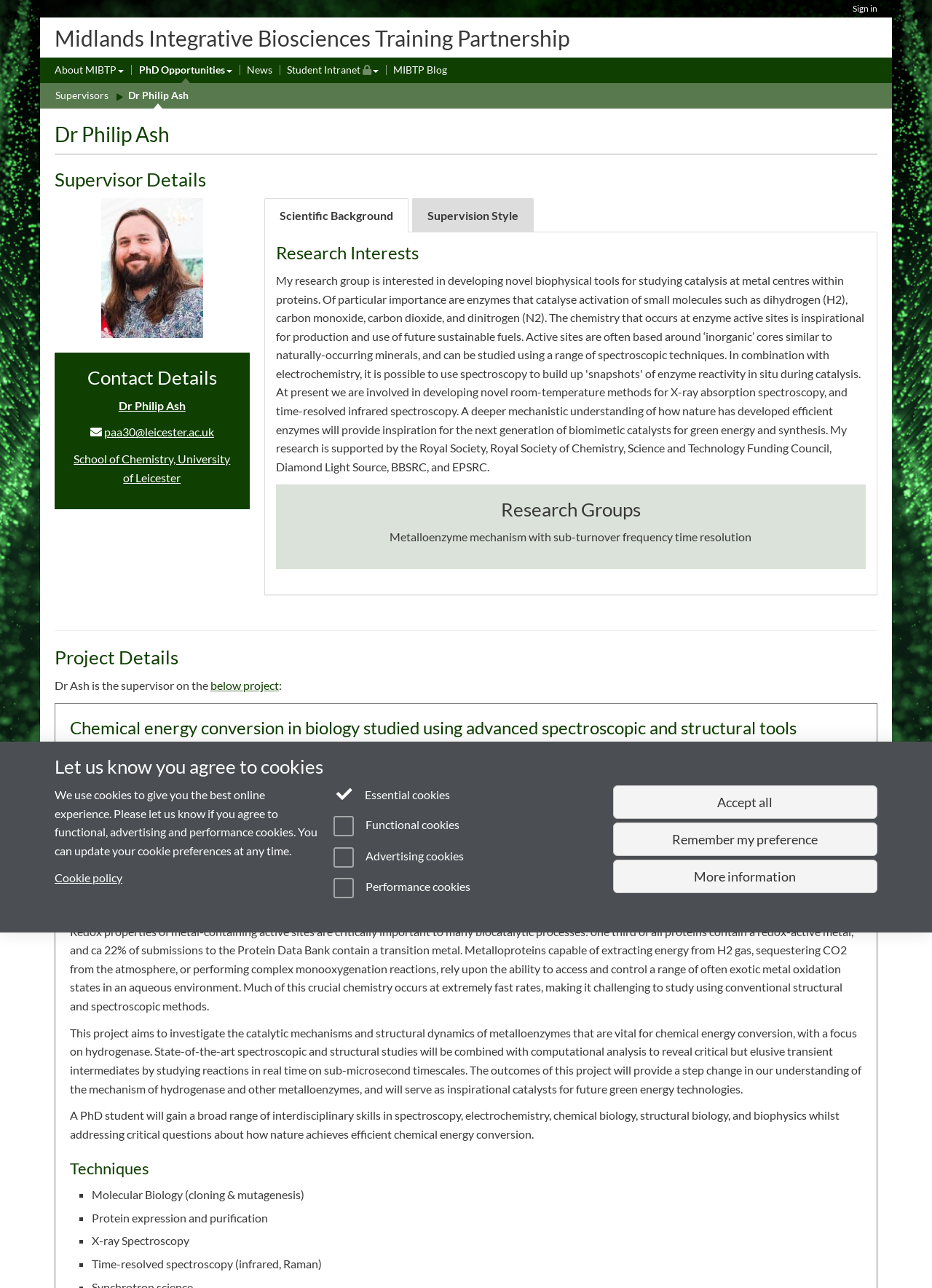What is the technique used in the project?
Please respond to the question with a detailed and well-explained answer.

One of the techniques used in the project can be found in the 'Techniques' section, where it is mentioned that 'X-ray Spectroscopy' is one of the techniques used.